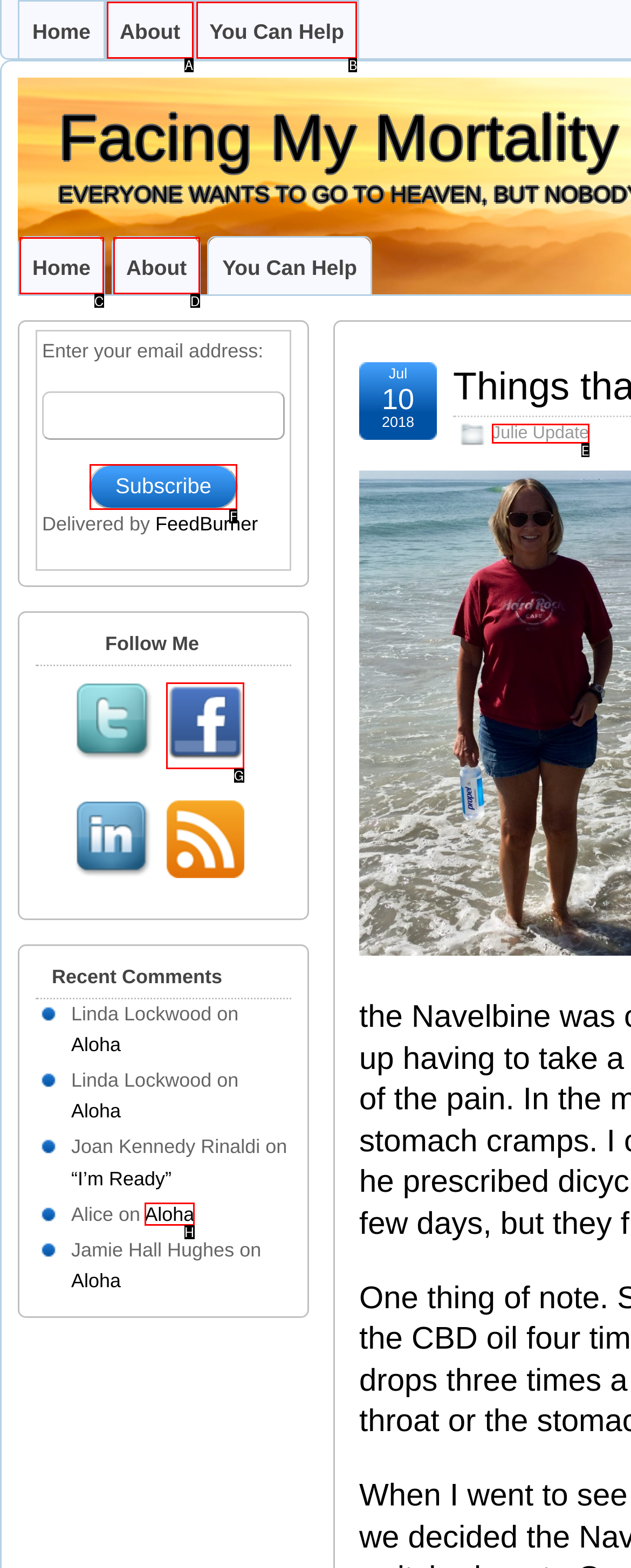Provide the letter of the HTML element that you need to click on to perform the task: Subscribe to the newsletter.
Answer with the letter corresponding to the correct option.

F